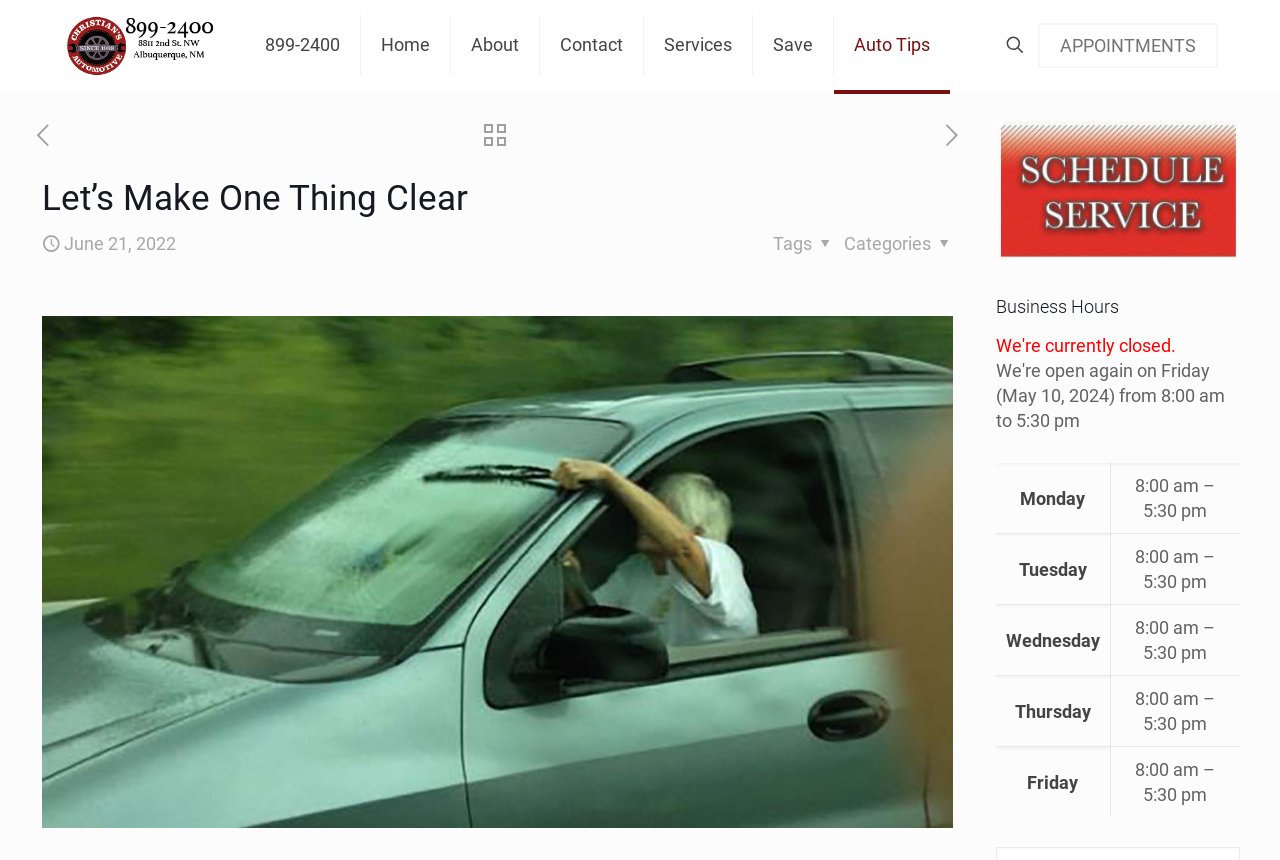Create a detailed summary of the webpage's content and design.

This webpage appears to be a business website, specifically an auto repair shop, serving Albuquerque since 1989. At the top, there is a prominent header with the business name "Let's Make One Thing Clear" accompanied by an image. Below the header, there is a navigation menu with links to "Home", "About", "Contact", "Services", "Save", and "Auto Tips".

To the right of the navigation menu, there is a search icon. Below the navigation menu, there is a section with links to "APPOINTMENTS" and related options, including "previous post", "next post", and "all posts". 

The main content area has a heading "Let's Make One Thing Clear" followed by a date "June 21, 2022". There are also sections for "Categories" and "Tags". Below these sections, there is a large image with the title "Better Visibility".

On the right side of the page, there is a section with business hours information, including a table with days of the week (Monday to Friday) and corresponding business hours (8:00 am – 5:30 pm).